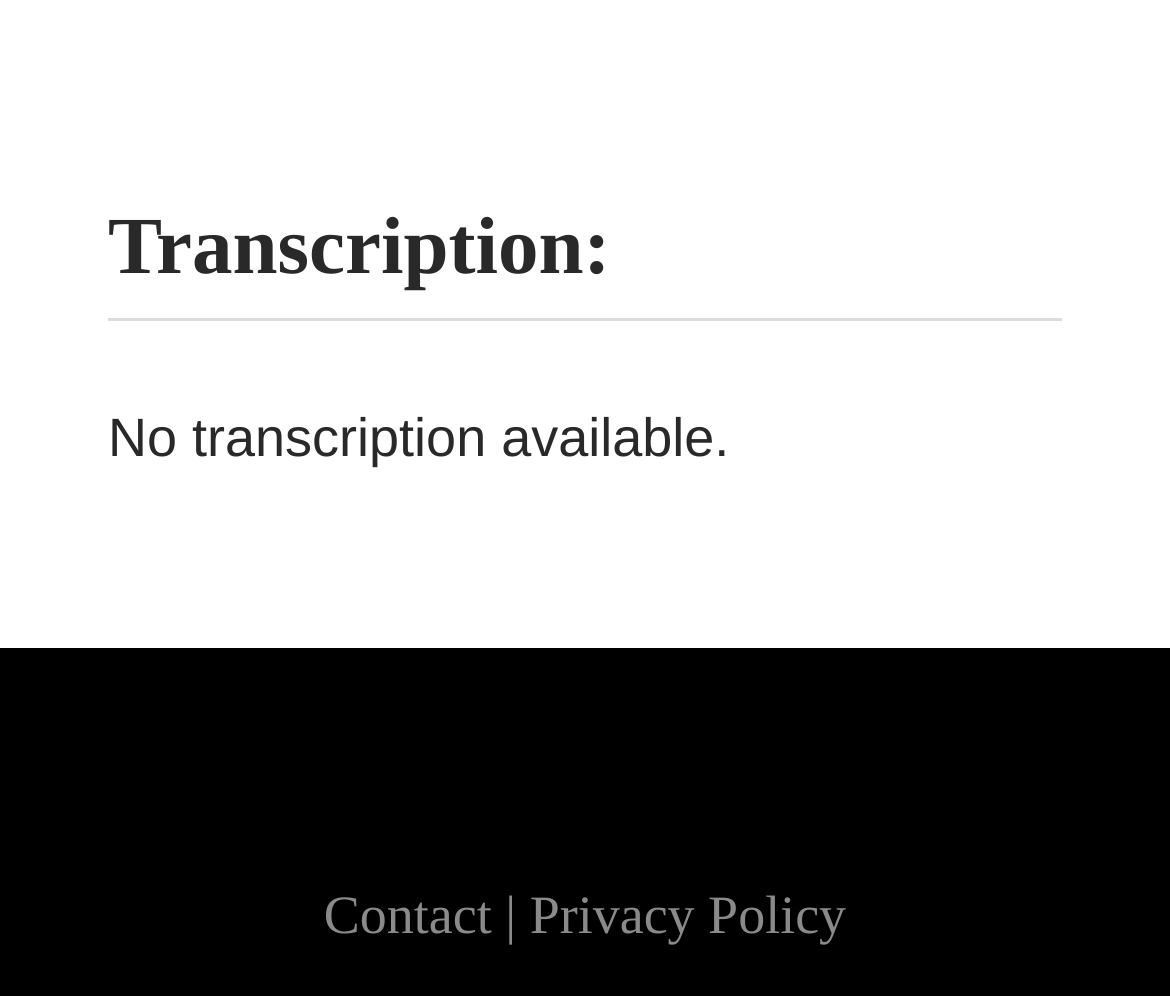Specify the bounding box coordinates (top-left x, top-left y, bottom-right x, bottom-right y) of the UI element in the screenshot that matches this description: Contact

[0.277, 0.889, 0.42, 0.949]